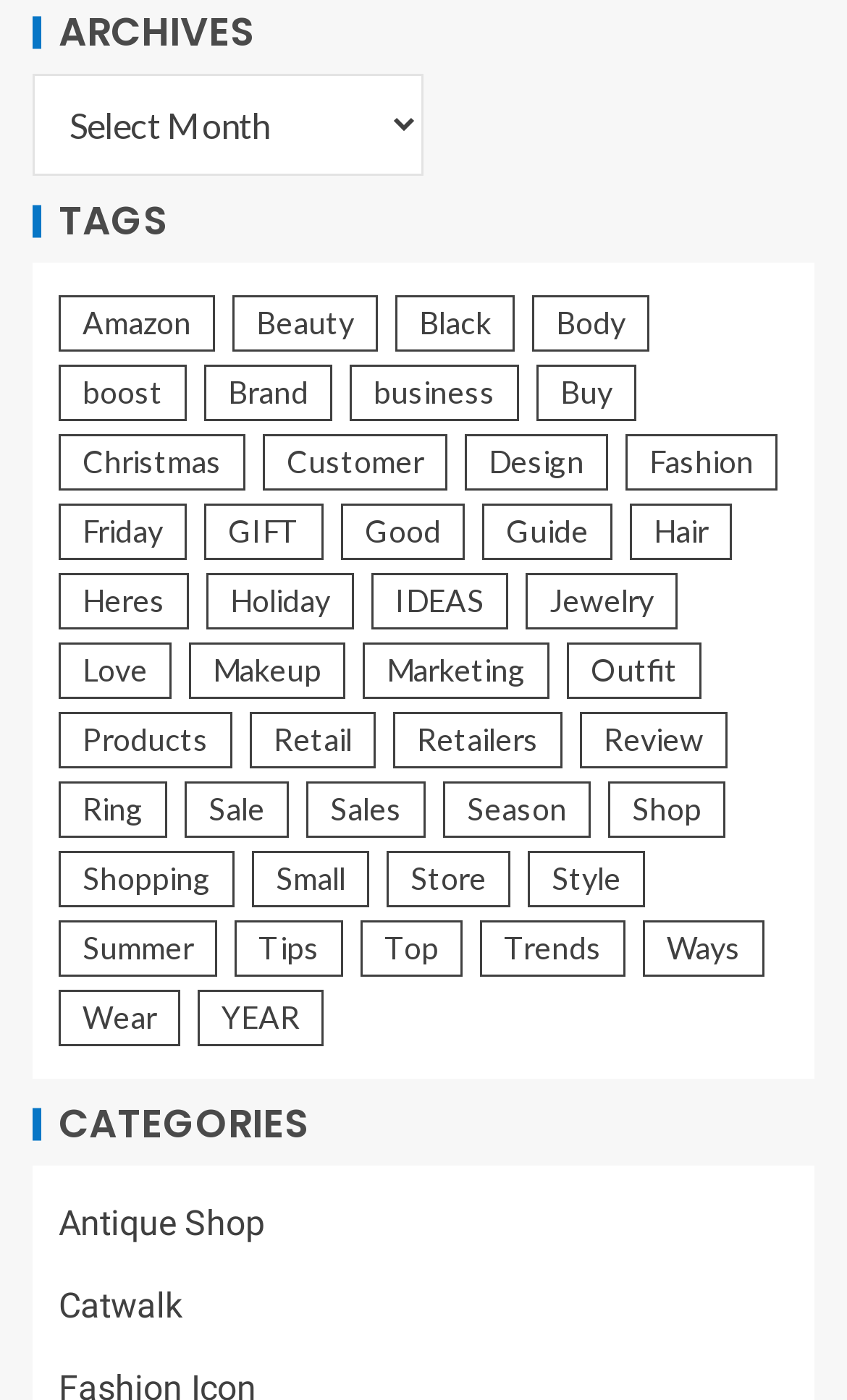Please predict the bounding box coordinates (top-left x, top-left y, bottom-right x, bottom-right y) for the UI element in the screenshot that fits the description: Wix.com

None